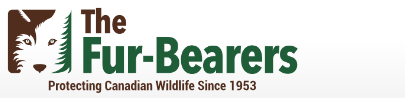Explain the image with as much detail as possible.

The image features the logo of The Fur-Bearers, an organization dedicated to the protection of Canadian wildlife, which has been active since 1953. The logo prominently includes a stylized image of a furry animal, possibly a fox, alongside evergreen trees, symbolizing the organization's commitment to wildlife conservation. The text "Protecting Canadian Wildlife Since 1953" reinforces their mission, emphasizing a long-standing dedication to preserving the natural environment and advocating for humane practices. This logo serves as a visual representation of the organization's values and mission in the fight against practices like fur trapping.